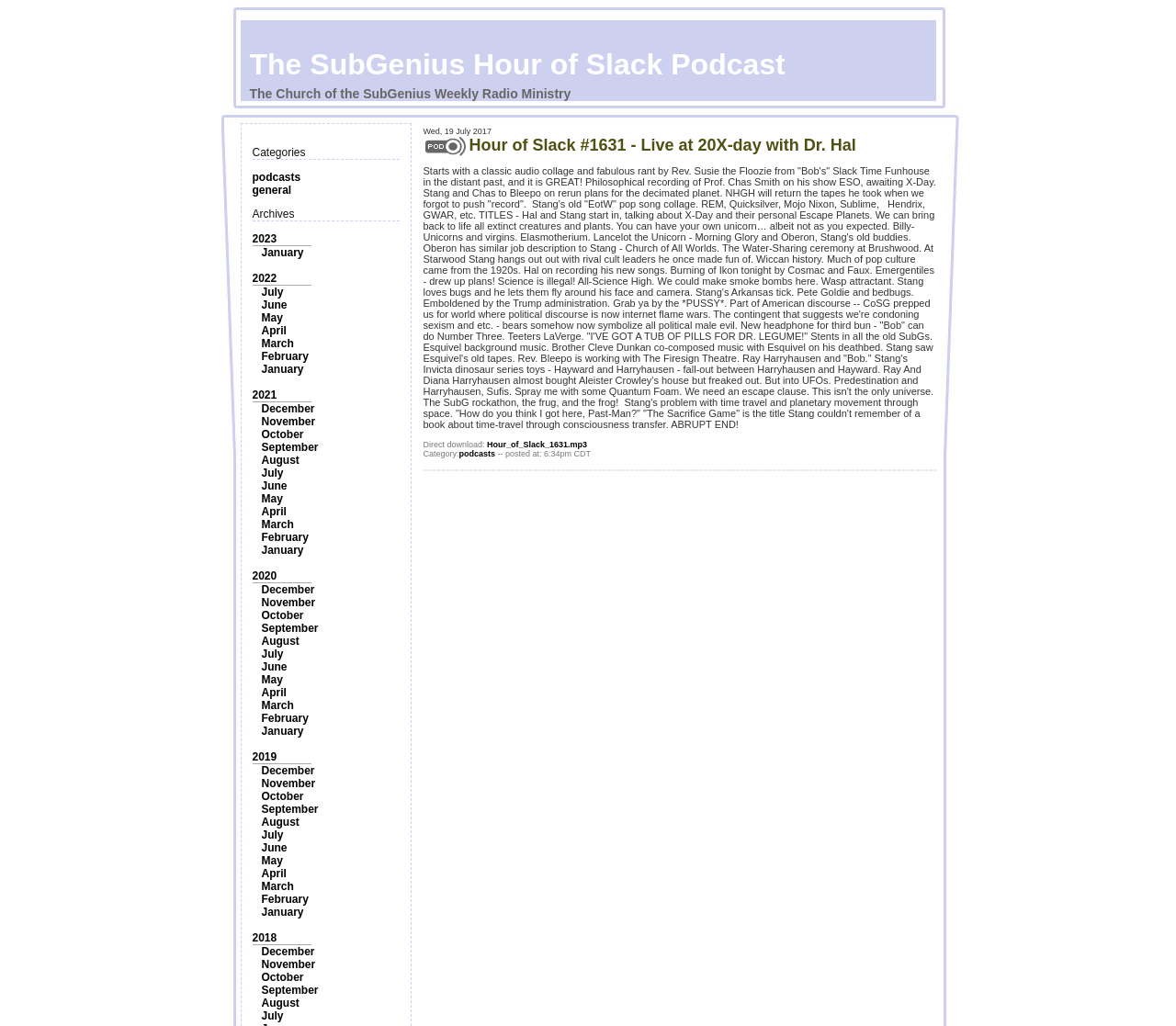Kindly provide the bounding box coordinates of the section you need to click on to fulfill the given instruction: "Download the 'Hour of Slack #1631' podcast".

[0.414, 0.429, 0.499, 0.438]